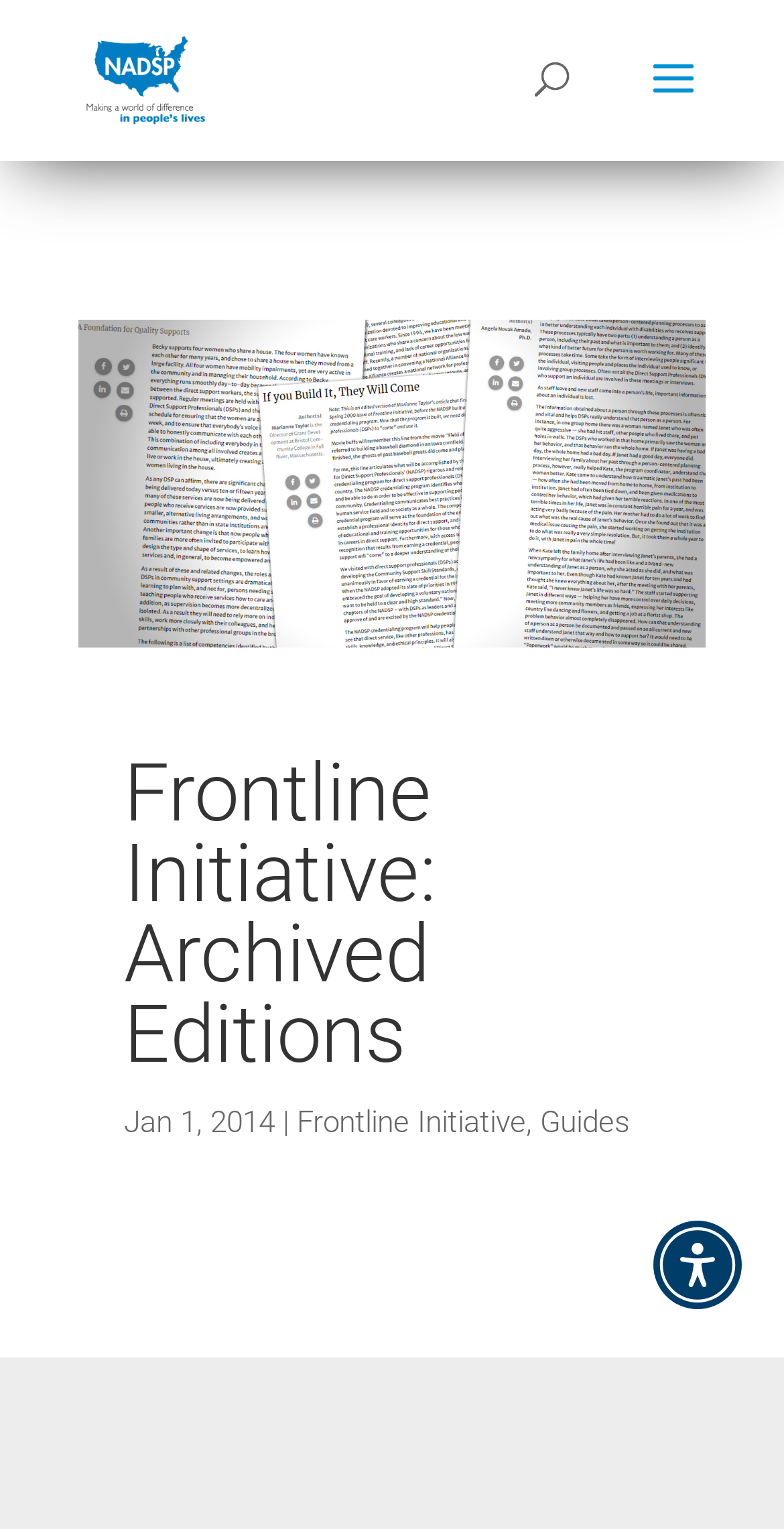Please respond to the question using a single word or phrase:
What is the purpose of the button at the top right?

Accessibility Menu